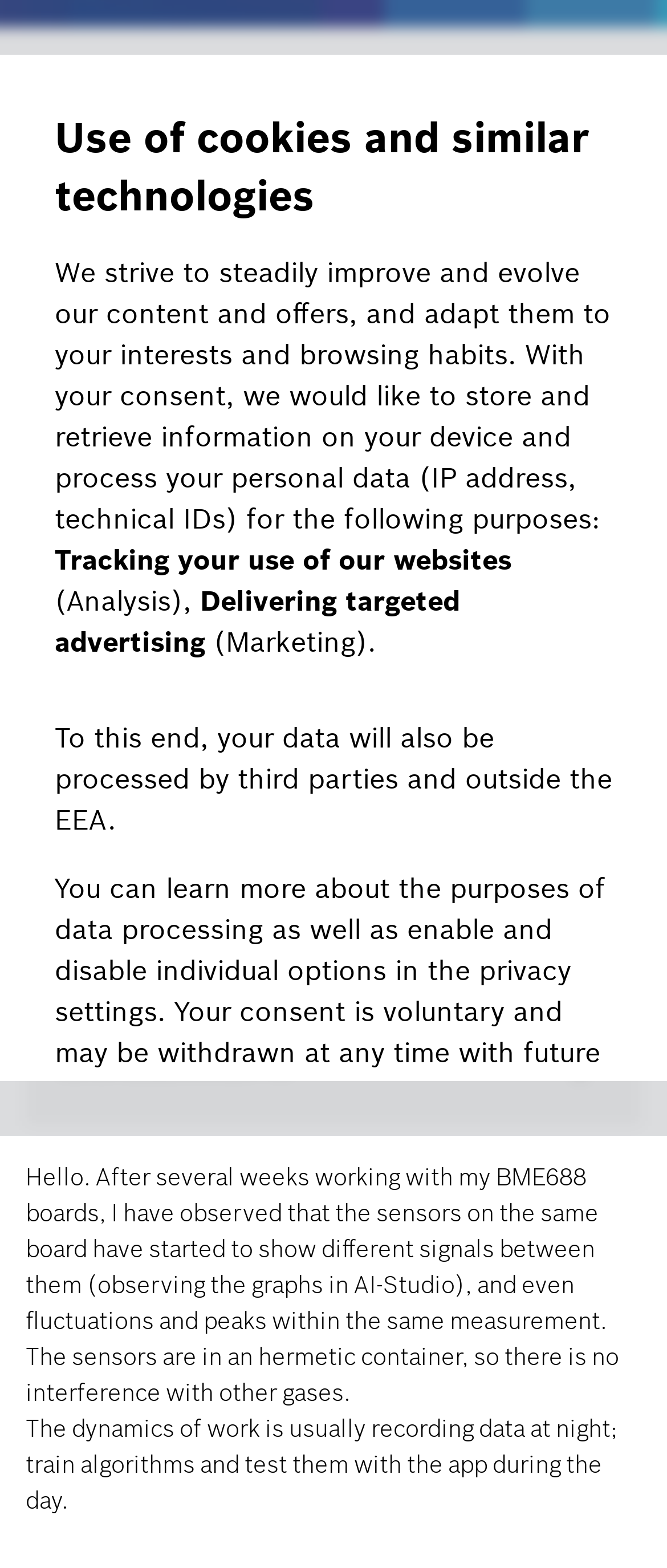What is the purpose of the hermetic container?
Could you give a comprehensive explanation in response to this question?

I found the answer by reading the text content of the webpage which mentions that the sensors are in an hermetic container to prevent interference with other gases.